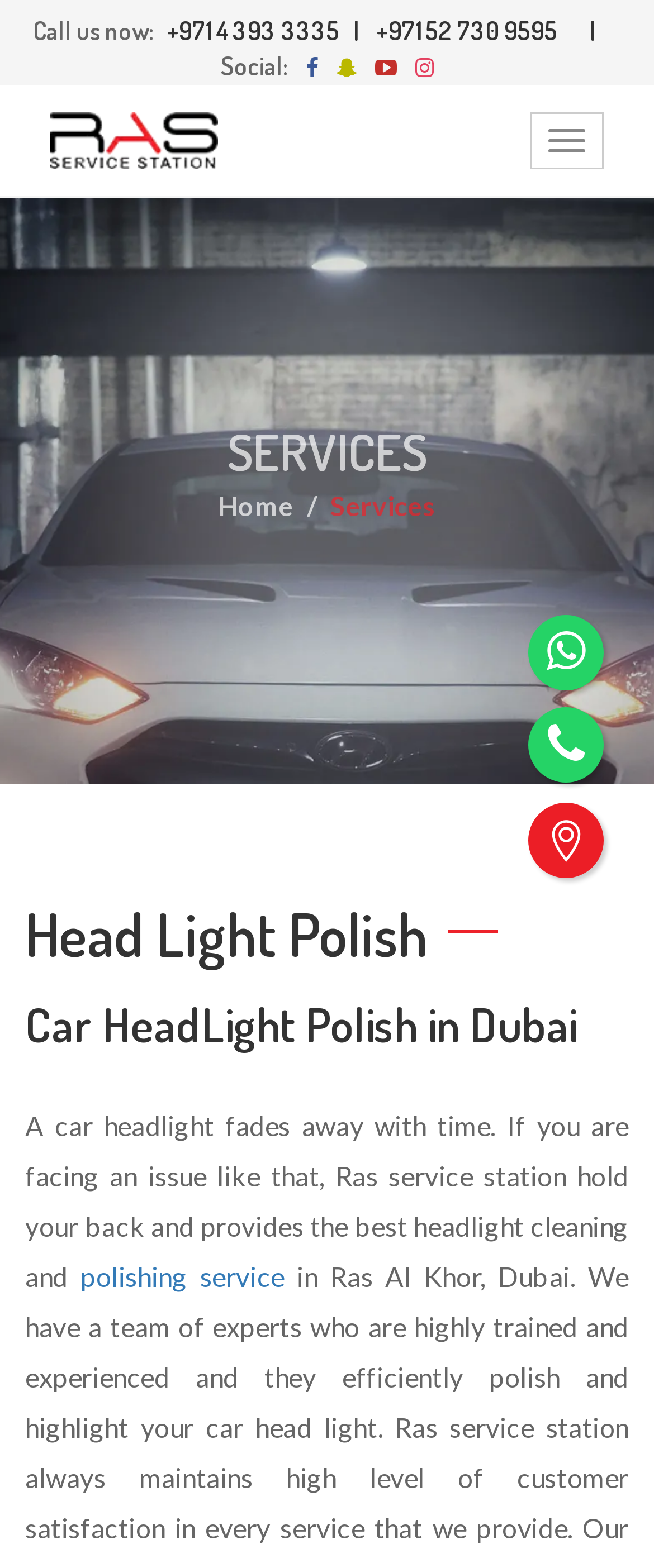What social media platforms are available?
Look at the image and answer the question with a single word or phrase.

Facebook, Instagram, Twitter